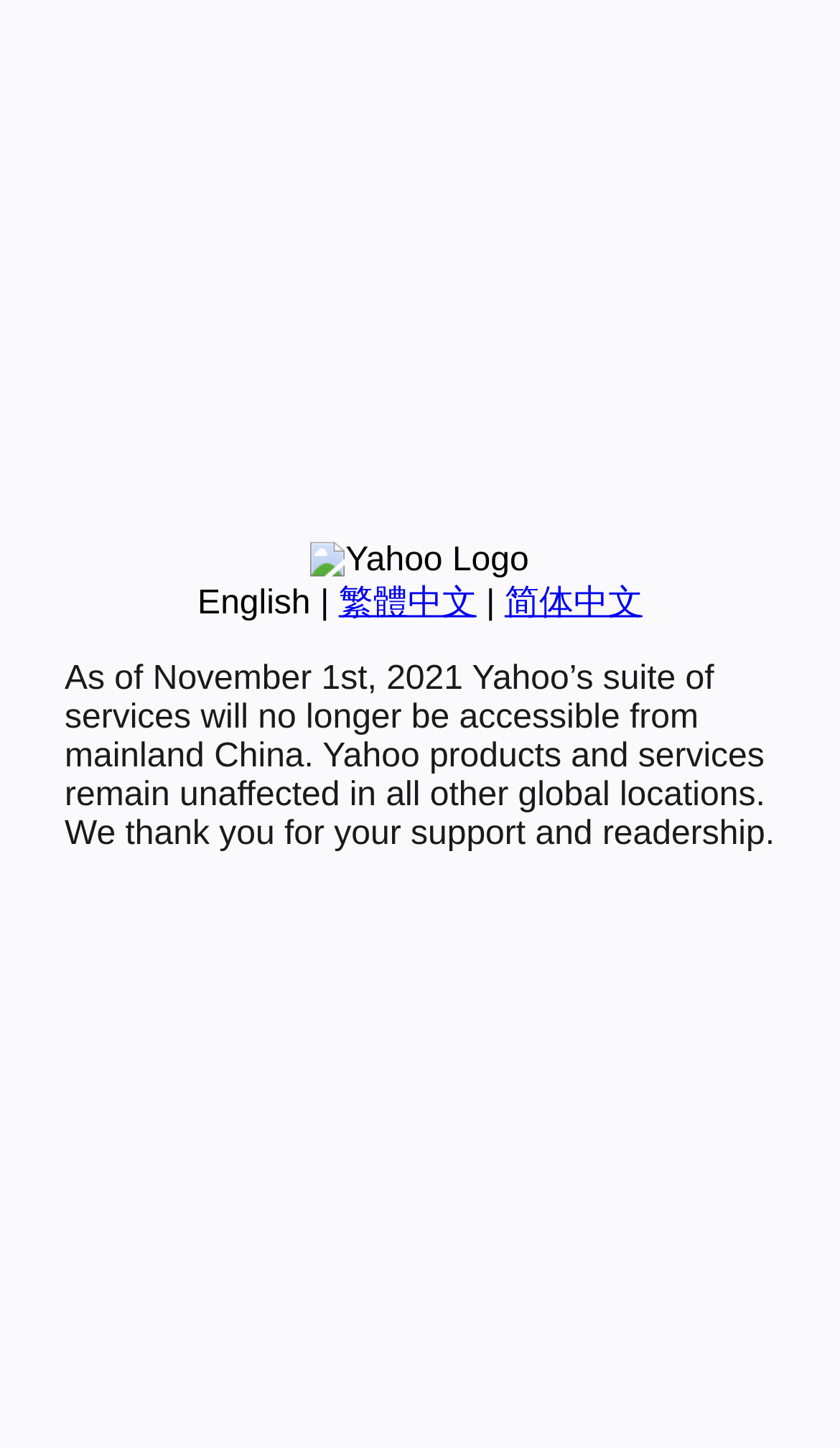Please find the bounding box coordinates in the format (top-left x, top-left y, bottom-right x, bottom-right y) for the given element description. Ensure the coordinates are floating point numbers between 0 and 1. Description: 简体中文

[0.601, 0.404, 0.765, 0.429]